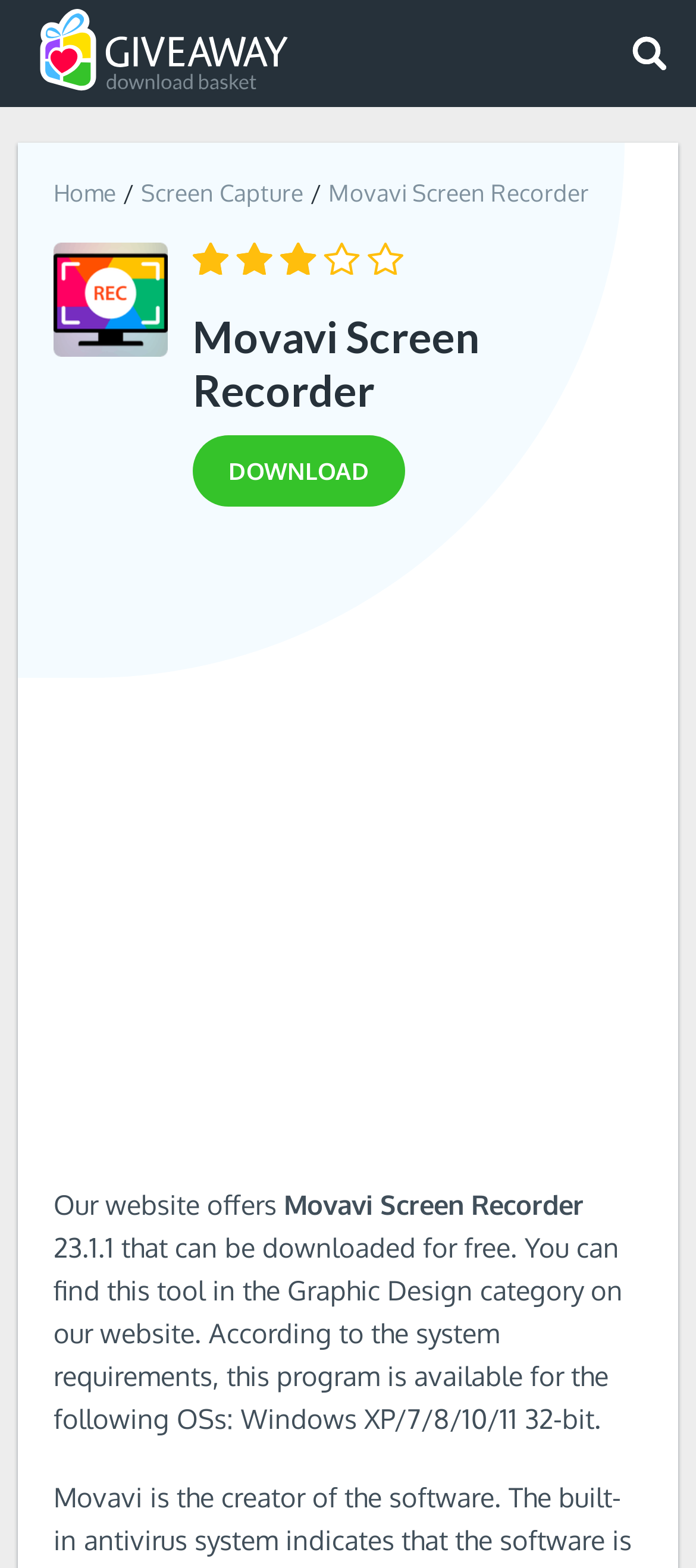Use a single word or phrase to answer the question: 
What operating systems is the software compatible with?

Windows XP/7/8/10/11 32-bit